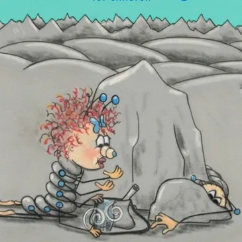What is the atmosphere of the scene?
Based on the image, answer the question with as much detail as possible.

The caption describes the atmosphere of the scene as 'playful yet somewhat surreal', indicating that the scene has a lighthearted and whimsical tone, but also has an element of surrealism or unexpectedness.